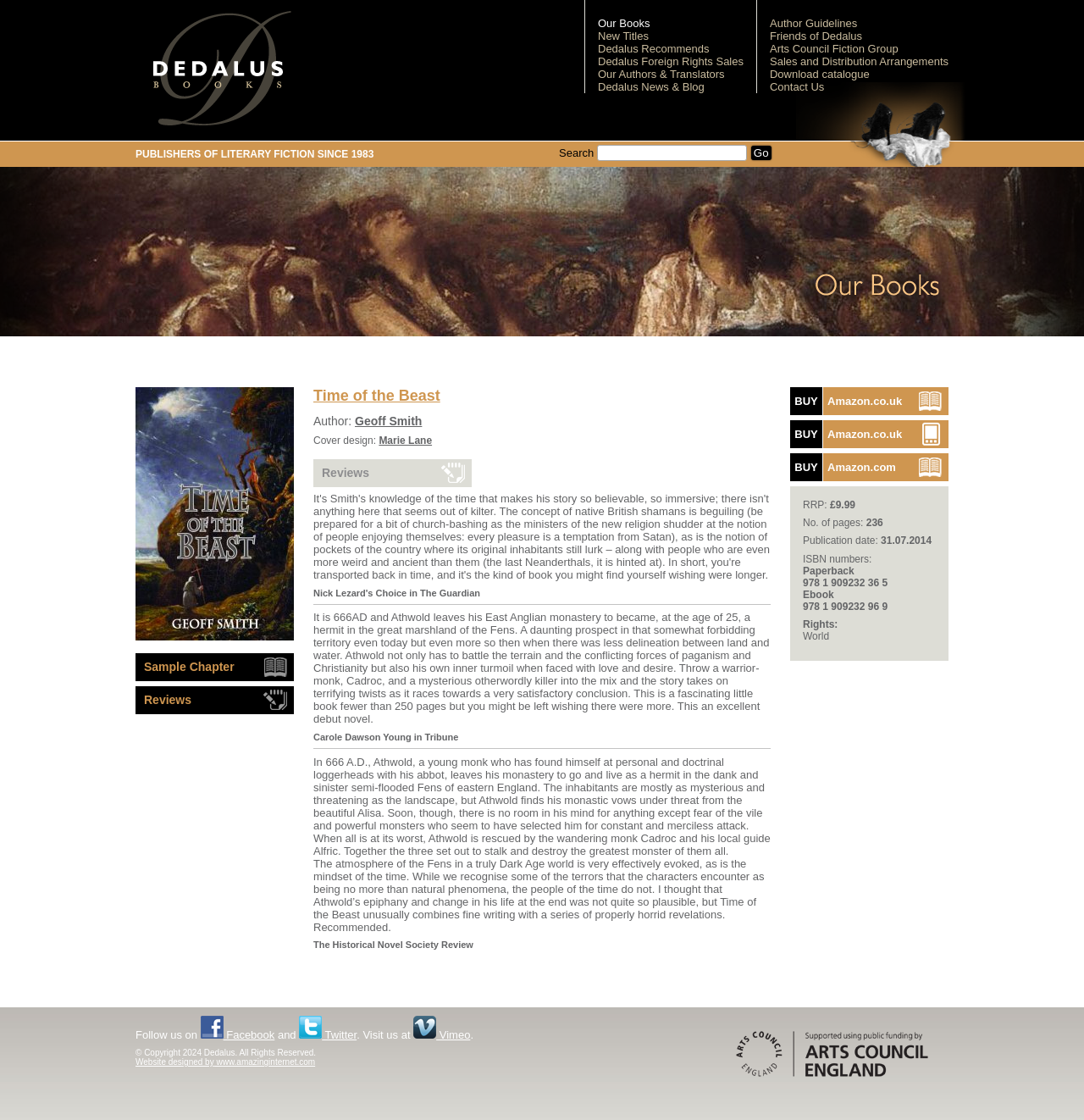What is the price of the book?
With the help of the image, please provide a detailed response to the question.

I found the answer by looking at the static text 'RRP:' and the adjacent static text '£9.99', which suggests that the price of the book is £9.99.